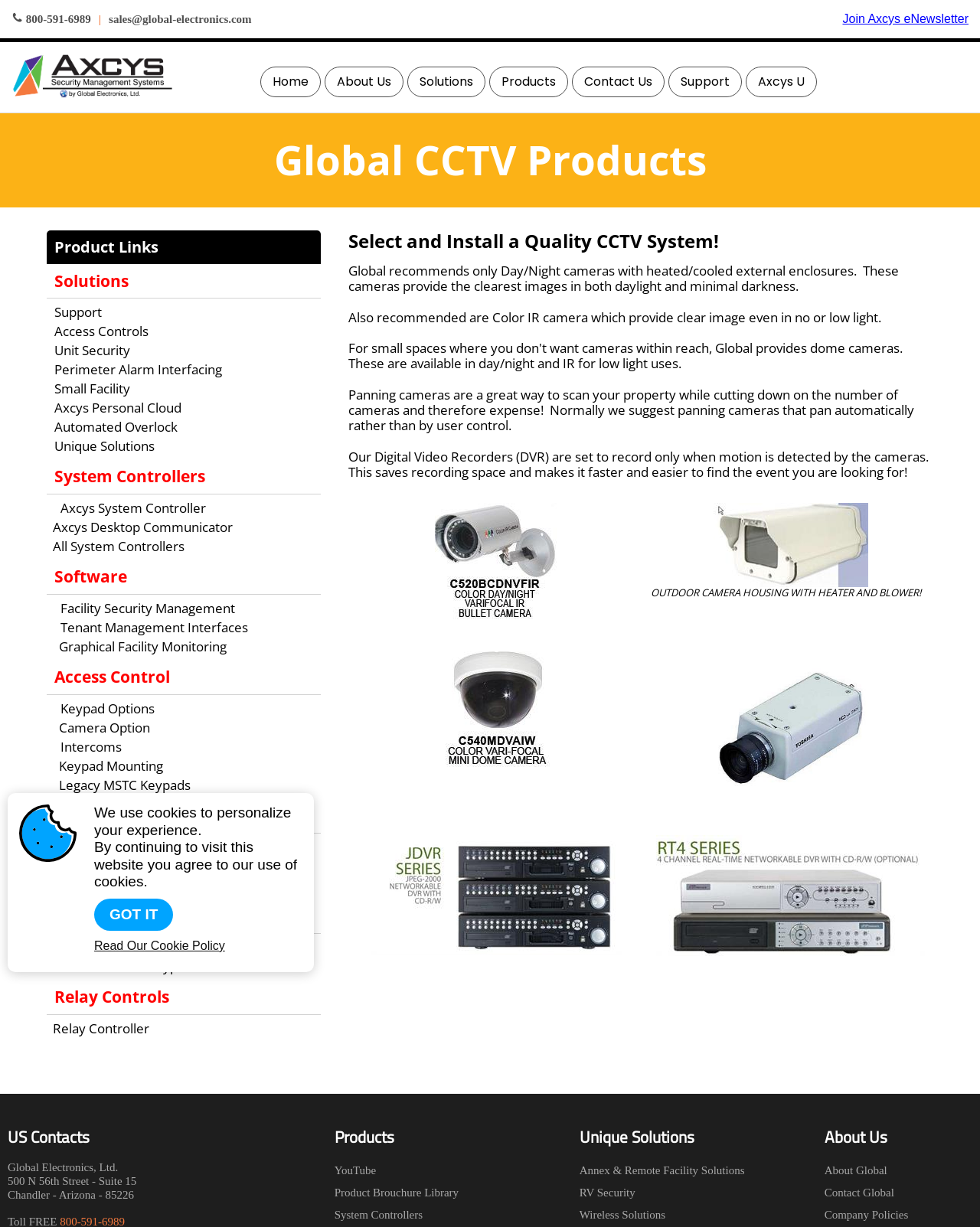How many links are there in the footer area?
Please give a detailed answer to the question using the information shown in the image.

I looked at the footer area and found the links '800-591-6989', 'sales@global-electronics.com', and 'Join Axcys eNewsletter'. Therefore, there are 3 links in the footer area.